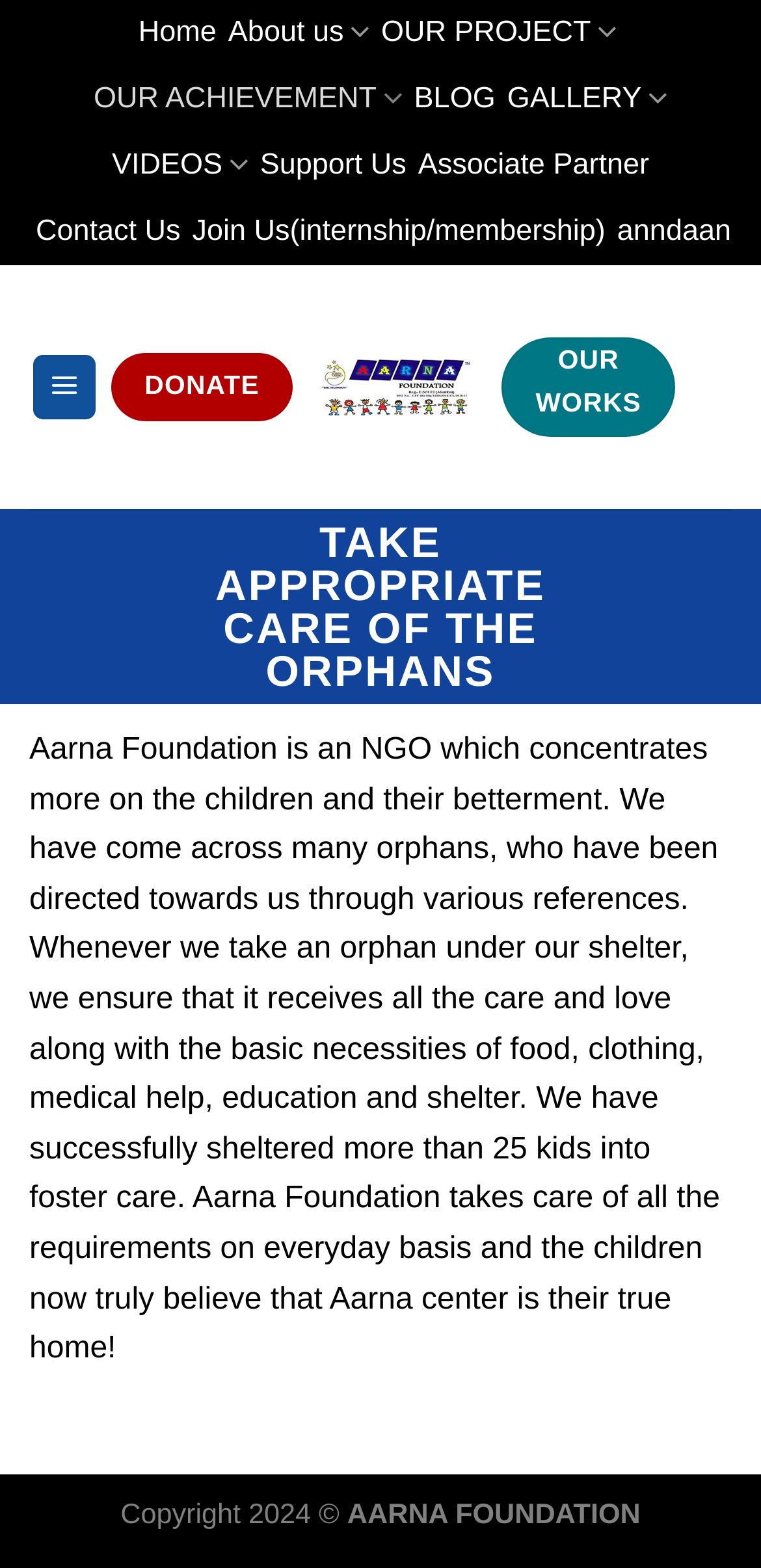What is the copyright year? Analyze the screenshot and reply with just one word or a short phrase.

2024